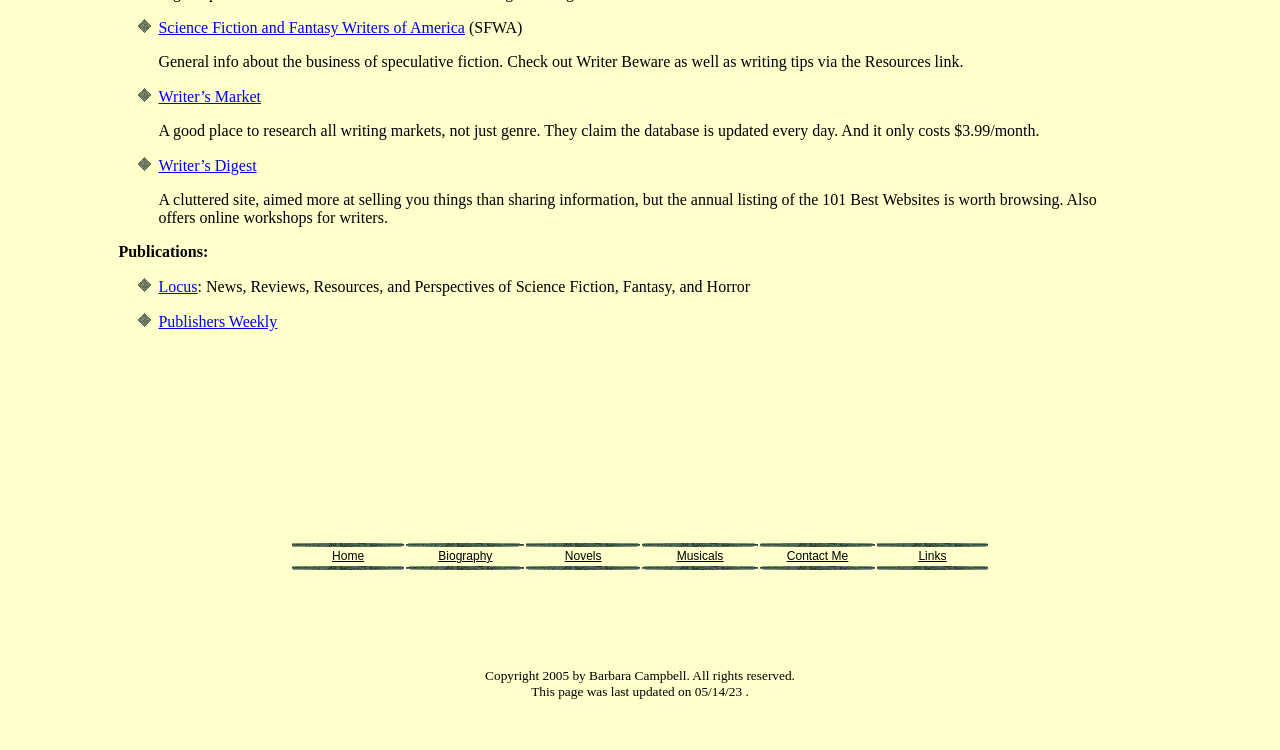Bounding box coordinates are to be given in the format (top-left x, top-left y, bottom-right x, bottom-right y). All values must be floating point numbers between 0 and 1. Provide the bounding box coordinate for the UI element described as: Writer’s Market

[0.124, 0.118, 0.204, 0.14]